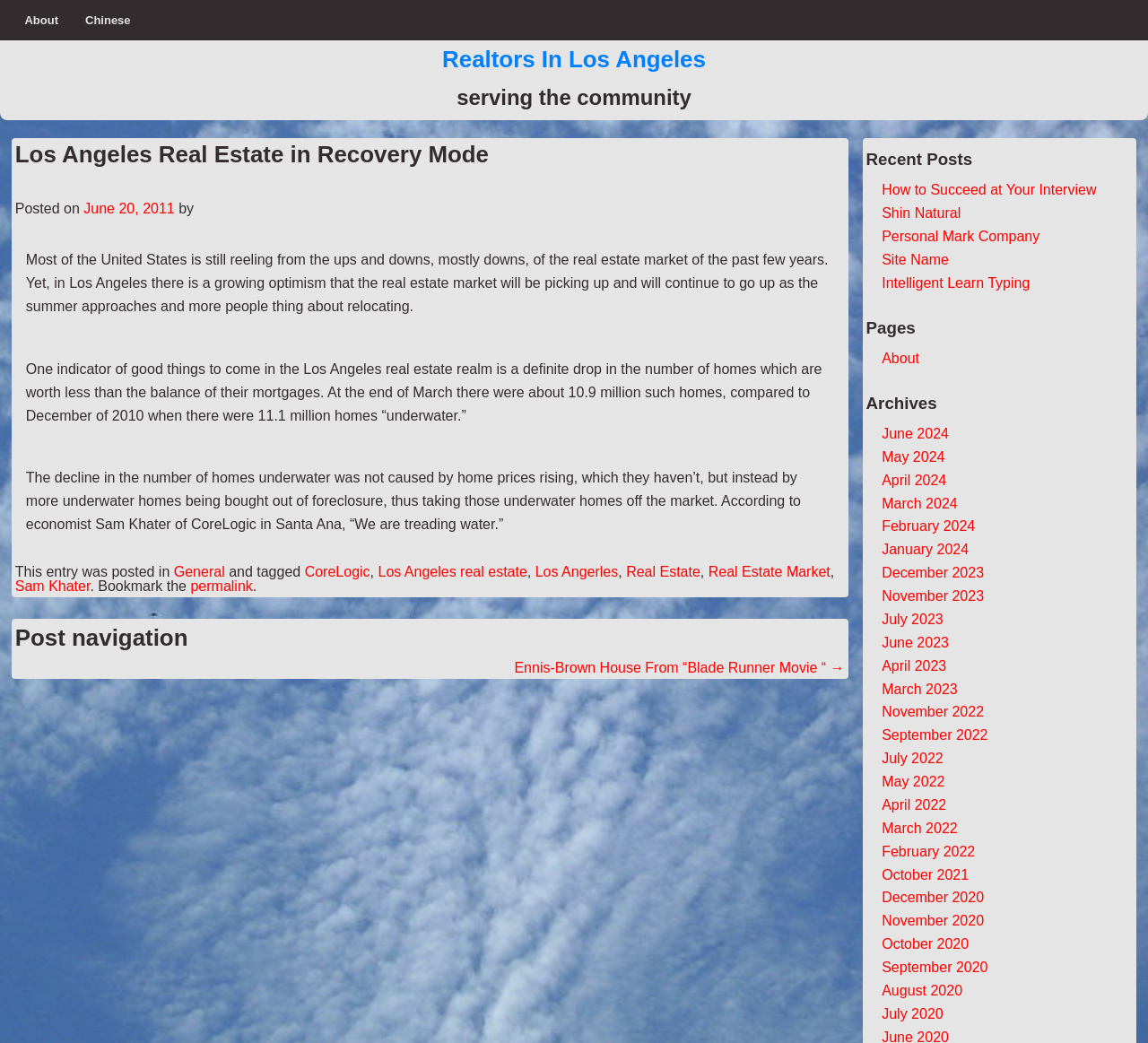Locate the primary heading on the webpage and return its text.

Realtors In Los Angeles